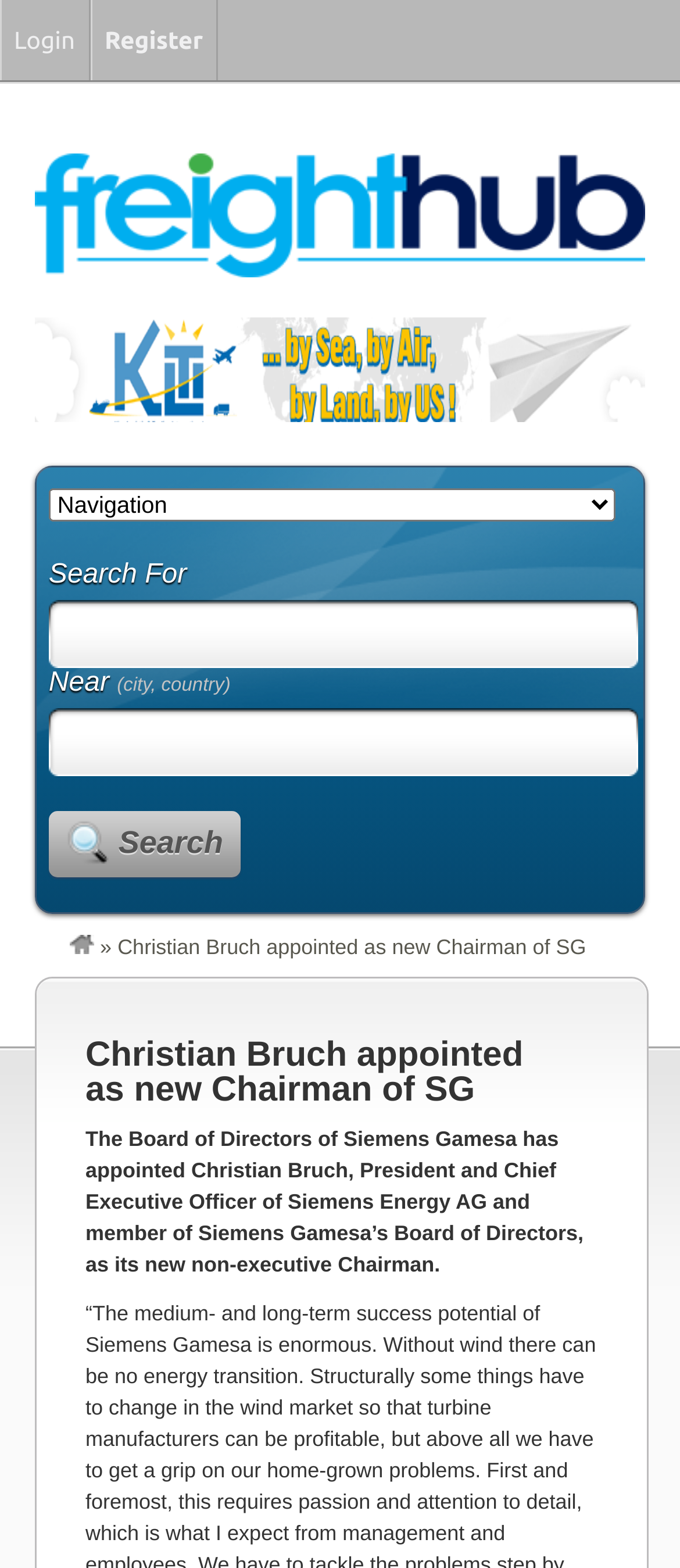Determine the bounding box coordinates of the target area to click to execute the following instruction: "Search for something."

[0.09, 0.385, 0.879, 0.435]